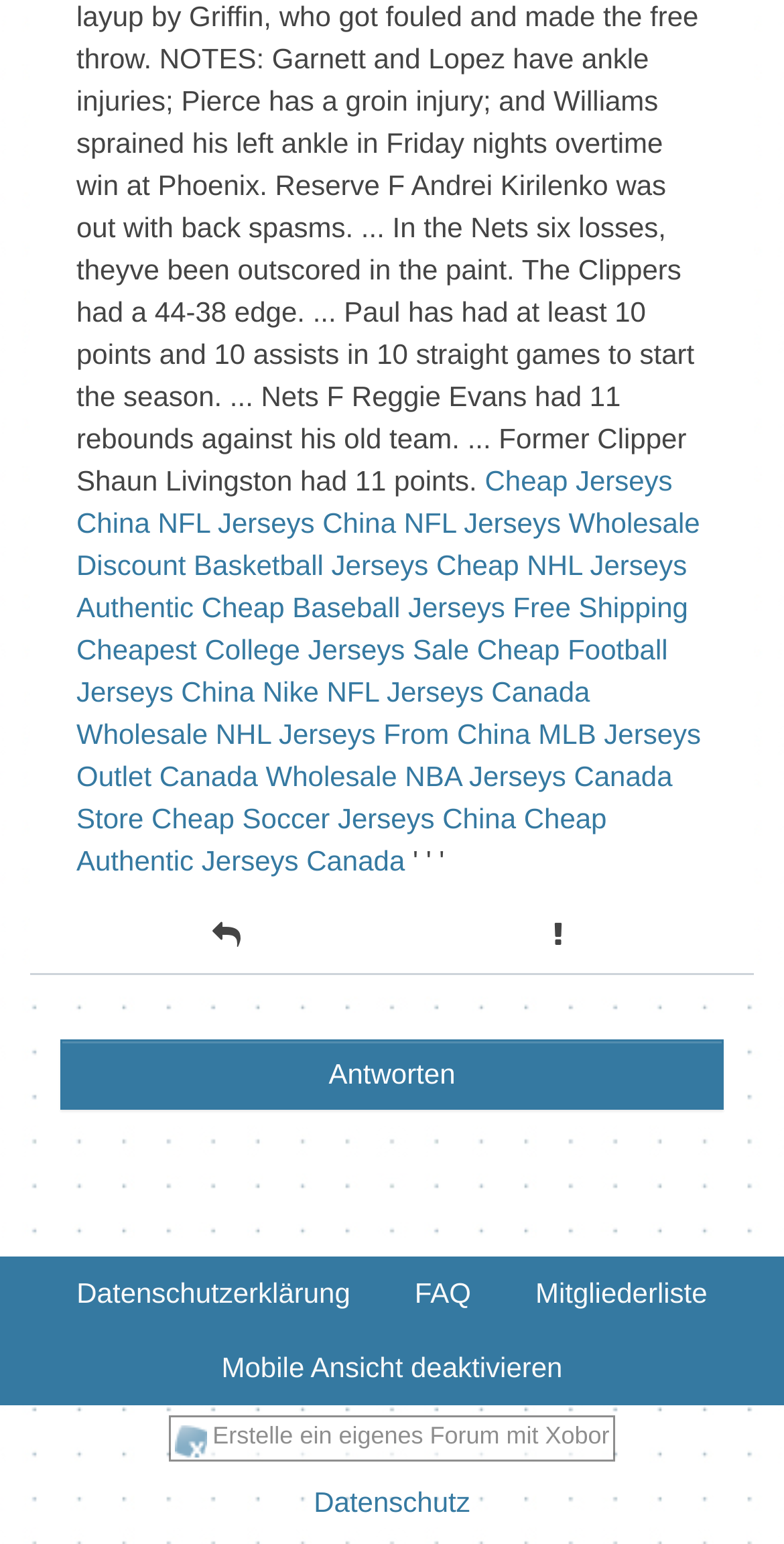Answer succinctly with a single word or phrase:
How many grid cells are in the table?

2